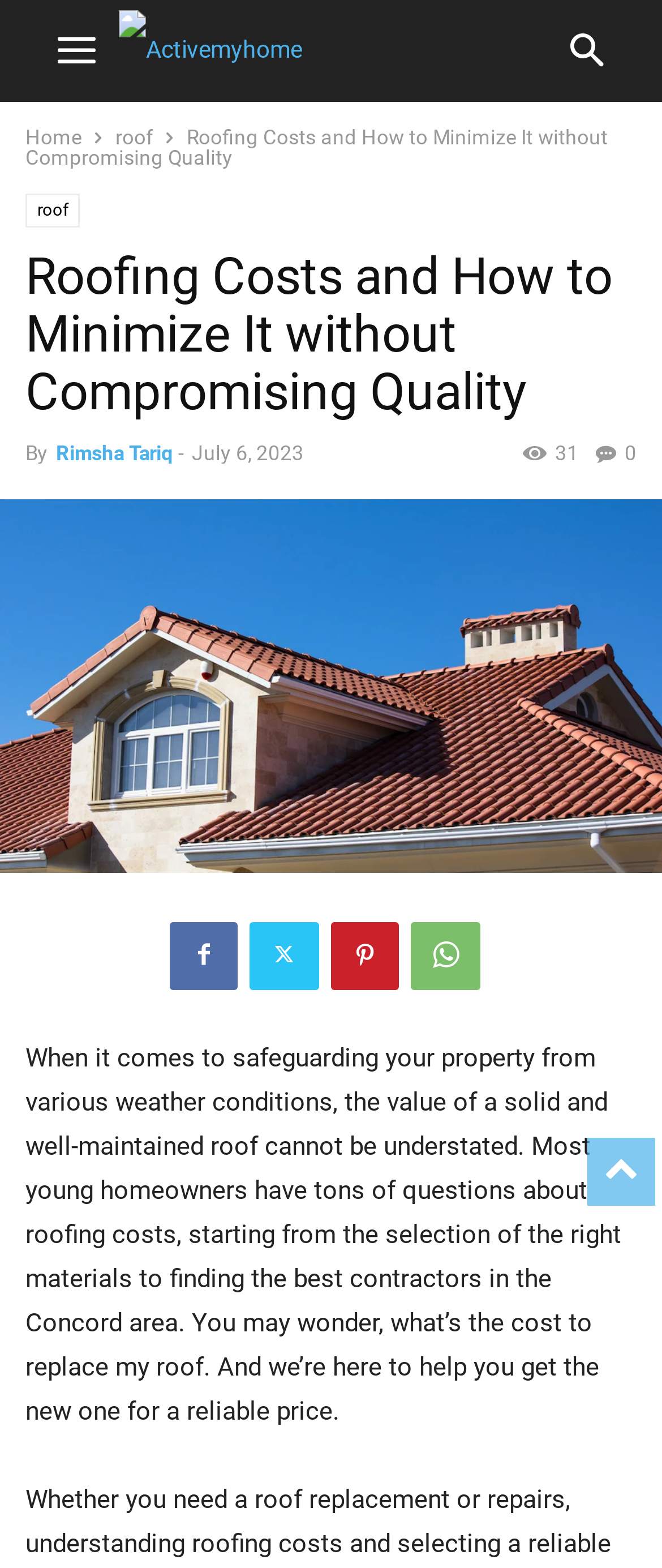When was the article published?
Please provide a single word or phrase as the answer based on the screenshot.

July 6, 2023